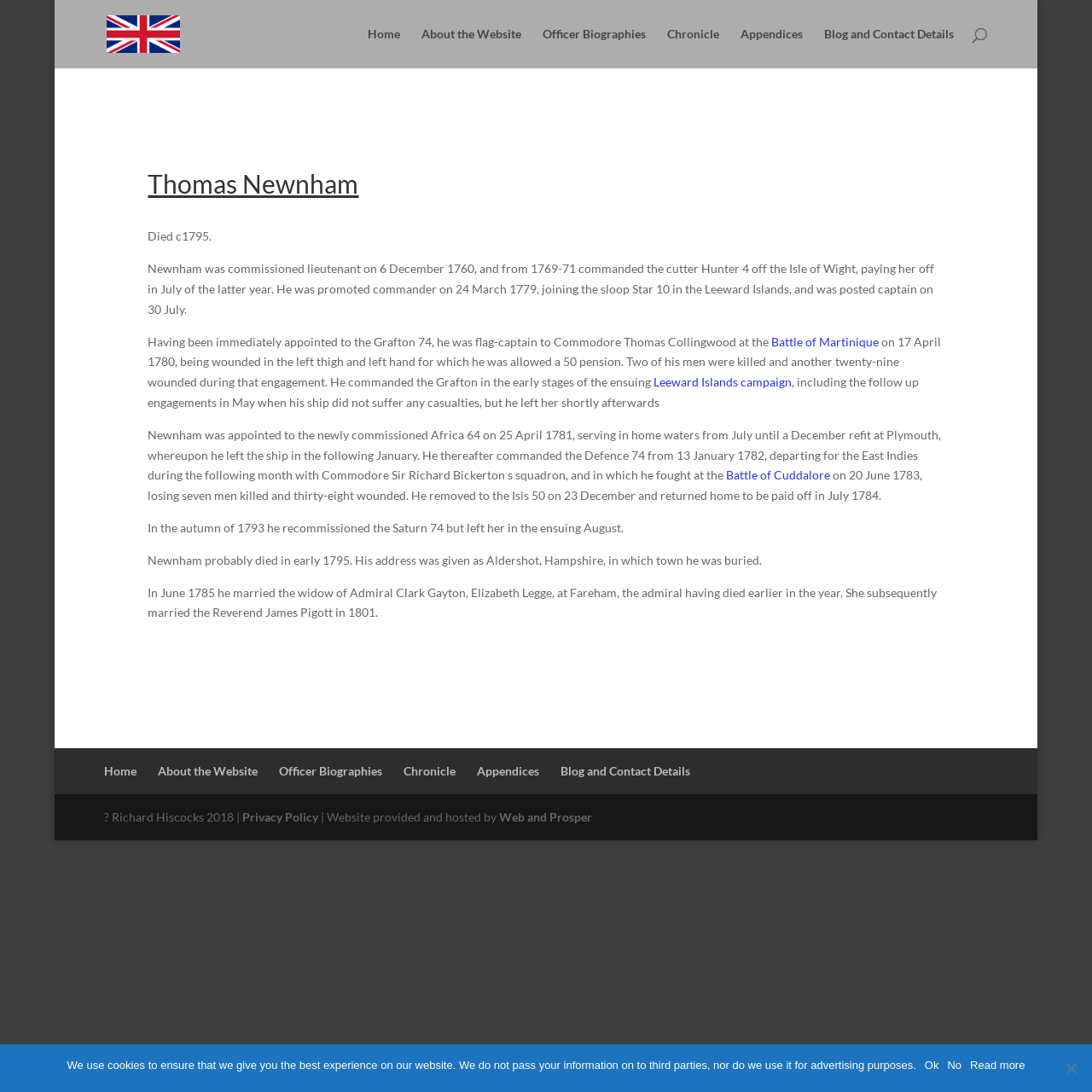What is the name of Captain Thomas Newnham's wife?
Please answer the question with a single word or phrase, referencing the image.

Elizabeth Legge